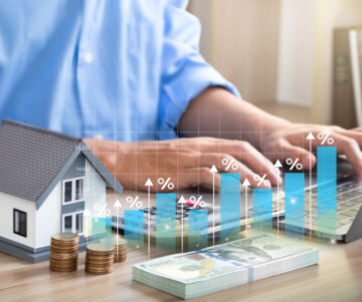What is the small model accompanied by?
Based on the screenshot, answer the question with a single word or phrase.

Stacks of coins